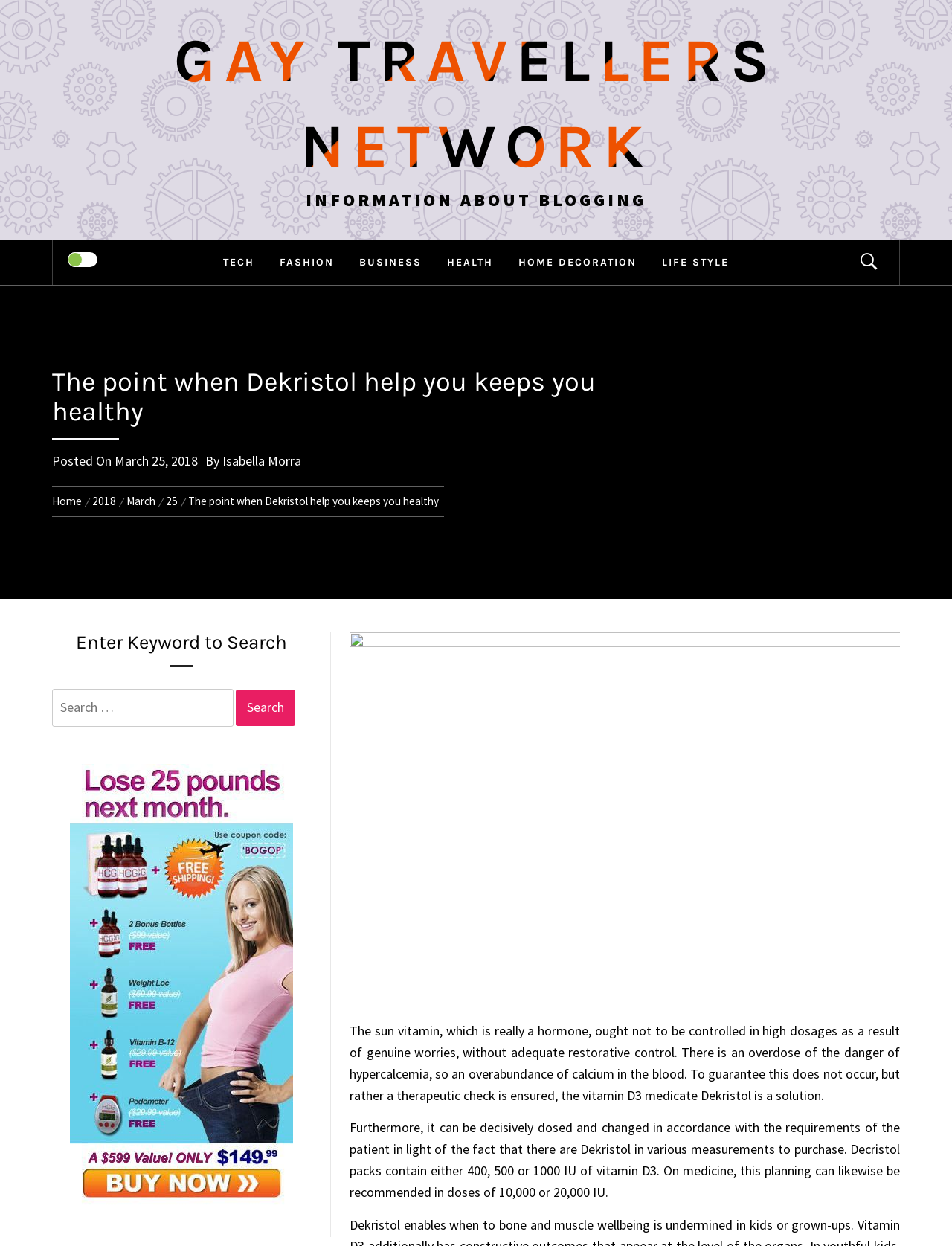Find the bounding box coordinates of the element you need to click on to perform this action: 'Click on the 'HEALTH' category'. The coordinates should be represented by four float values between 0 and 1, in the format [left, top, right, bottom].

[0.458, 0.193, 0.53, 0.229]